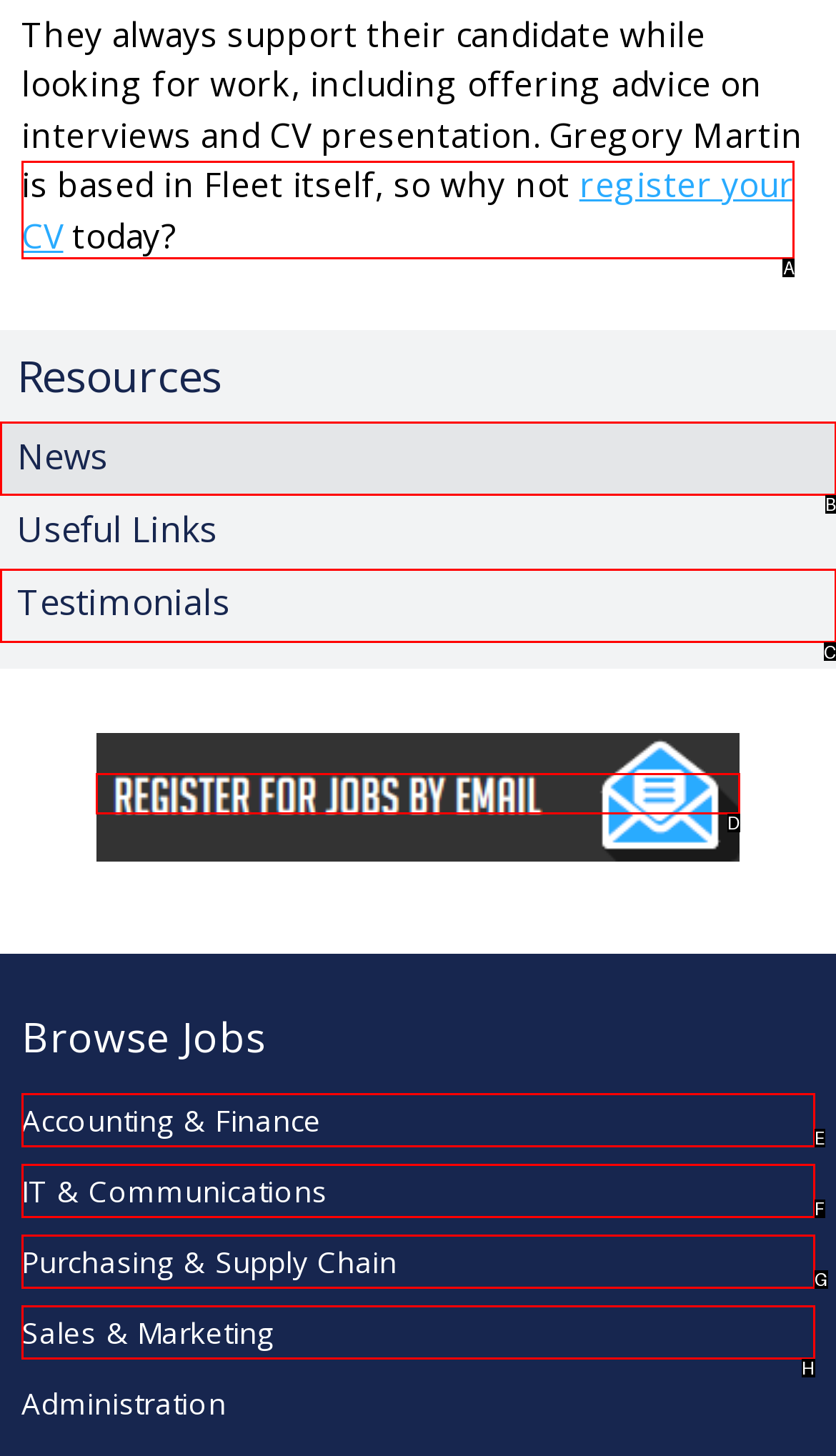Select the letter of the element you need to click to complete this task: register for job alerts
Answer using the letter from the specified choices.

D